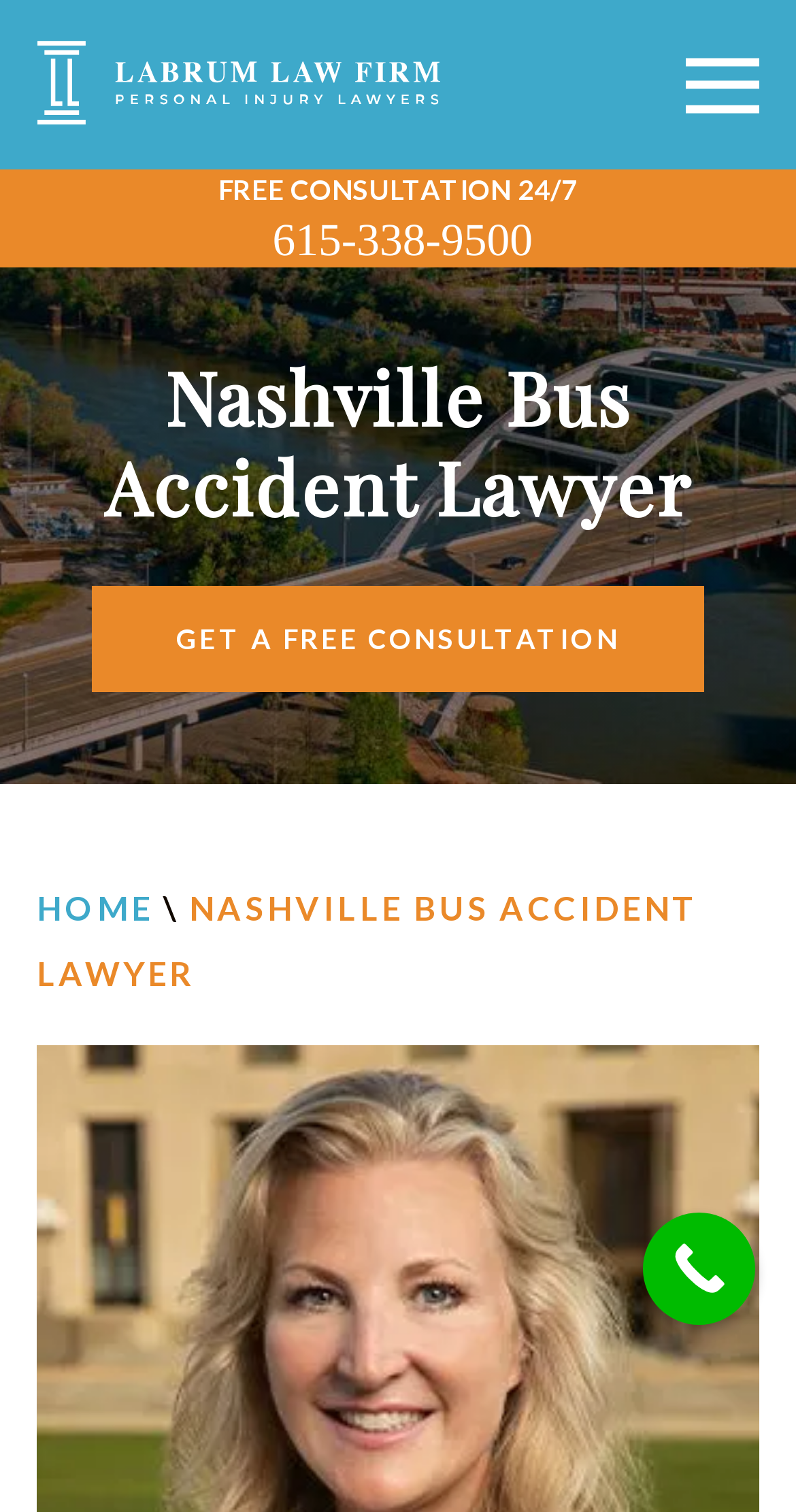Specify the bounding box coordinates of the area to click in order to execute this command: 'Learn more about personal injury'. The coordinates should consist of four float numbers ranging from 0 to 1, and should be formatted as [left, top, right, bottom].

[0.0, 0.179, 0.494, 0.243]